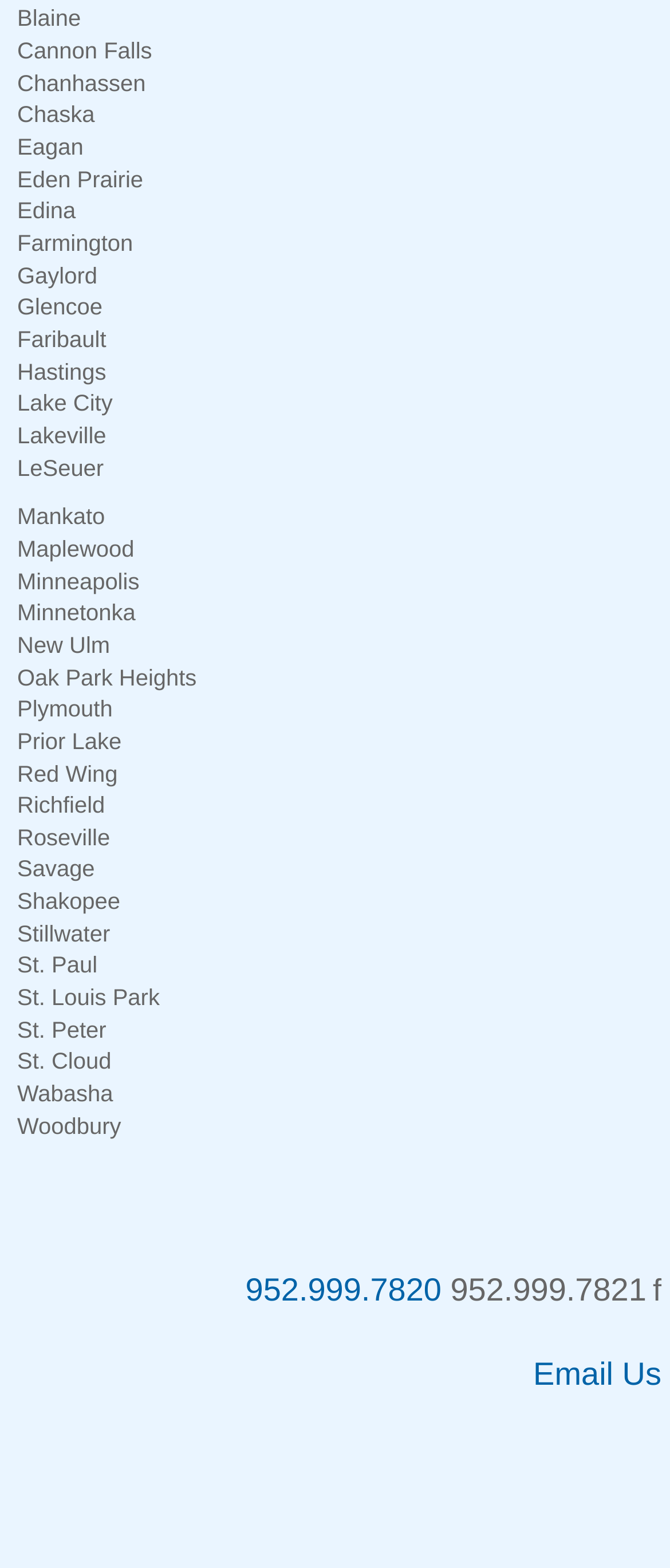Respond to the following question using a concise word or phrase: 
What is the last city listed?

Woodbury